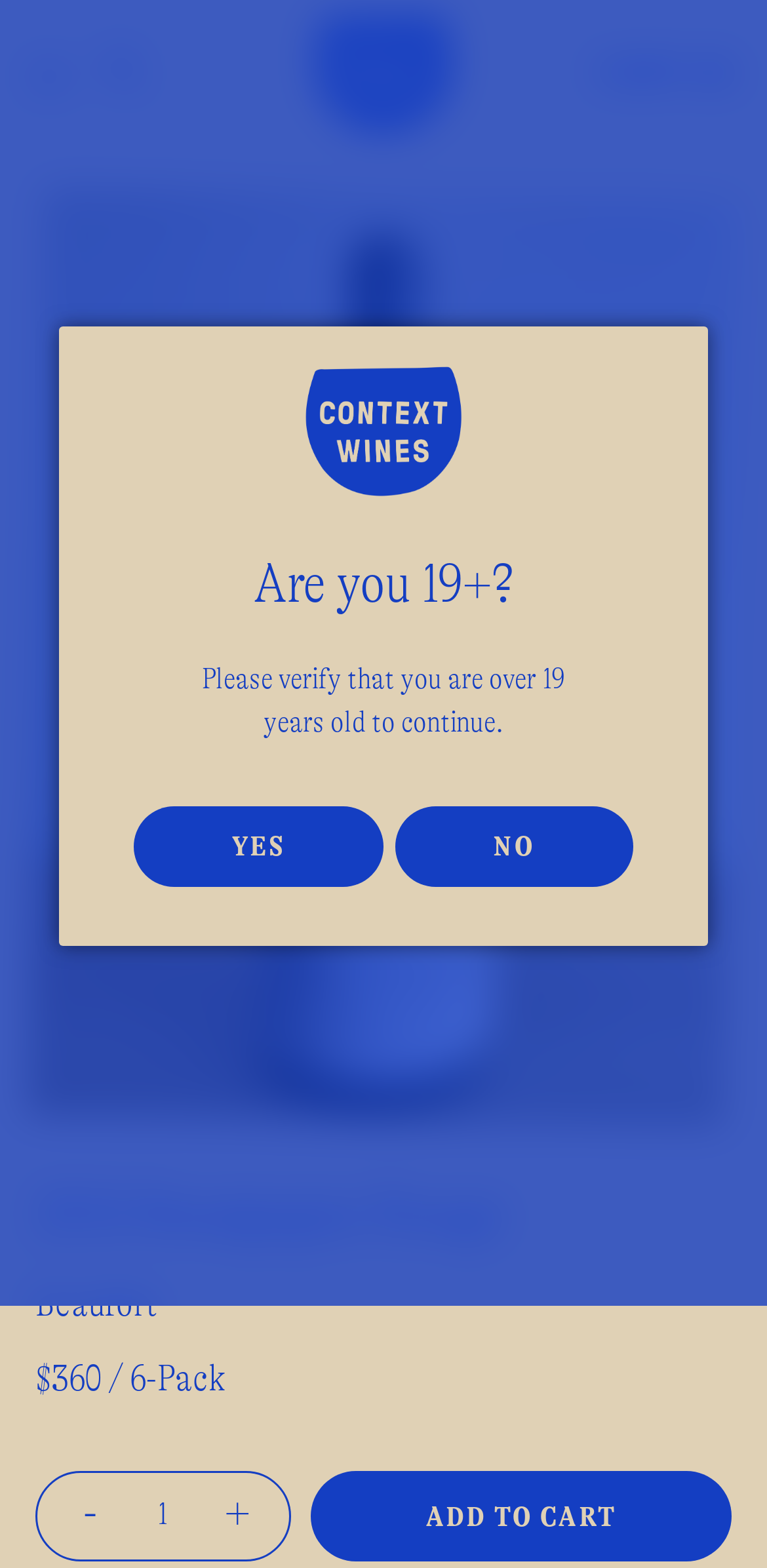Please identify the bounding box coordinates of the area that needs to be clicked to fulfill the following instruction: "Watch the video about Biden's crimes."

None